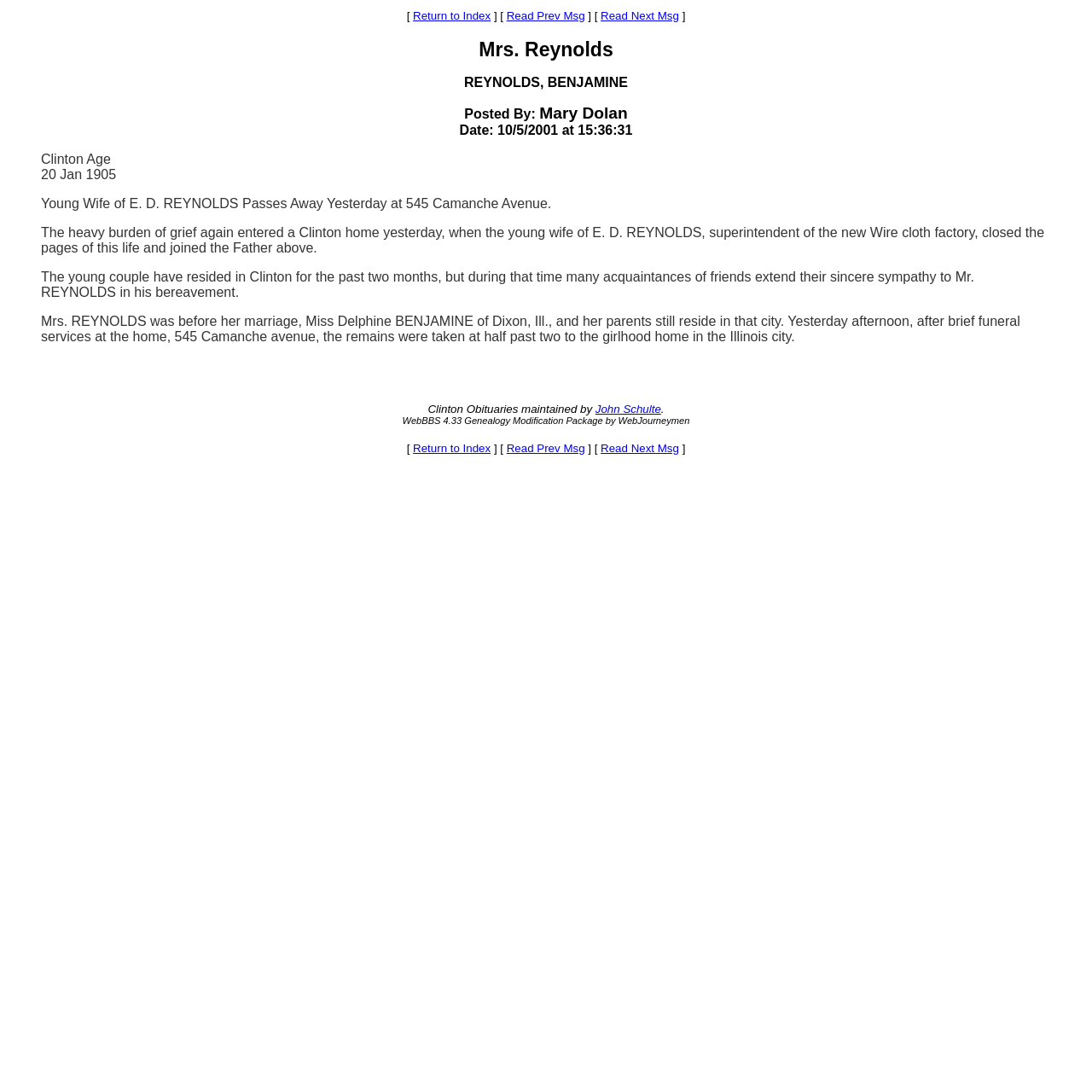What is the date of the message?
Provide a short answer using one word or a brief phrase based on the image.

10/5/2001